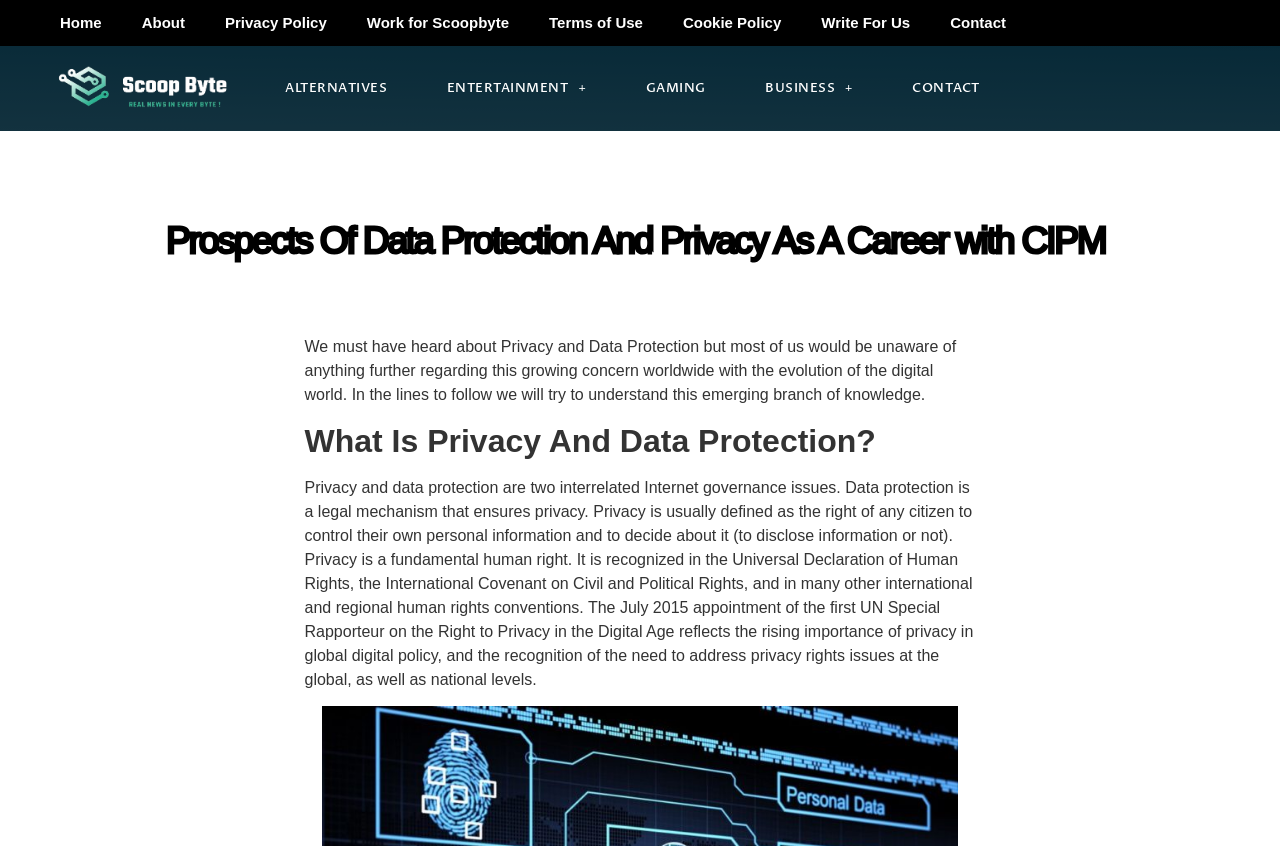Determine the bounding box coordinates for the area you should click to complete the following instruction: "Learn about What Is Privacy And Data Protection?".

[0.238, 0.498, 0.762, 0.544]